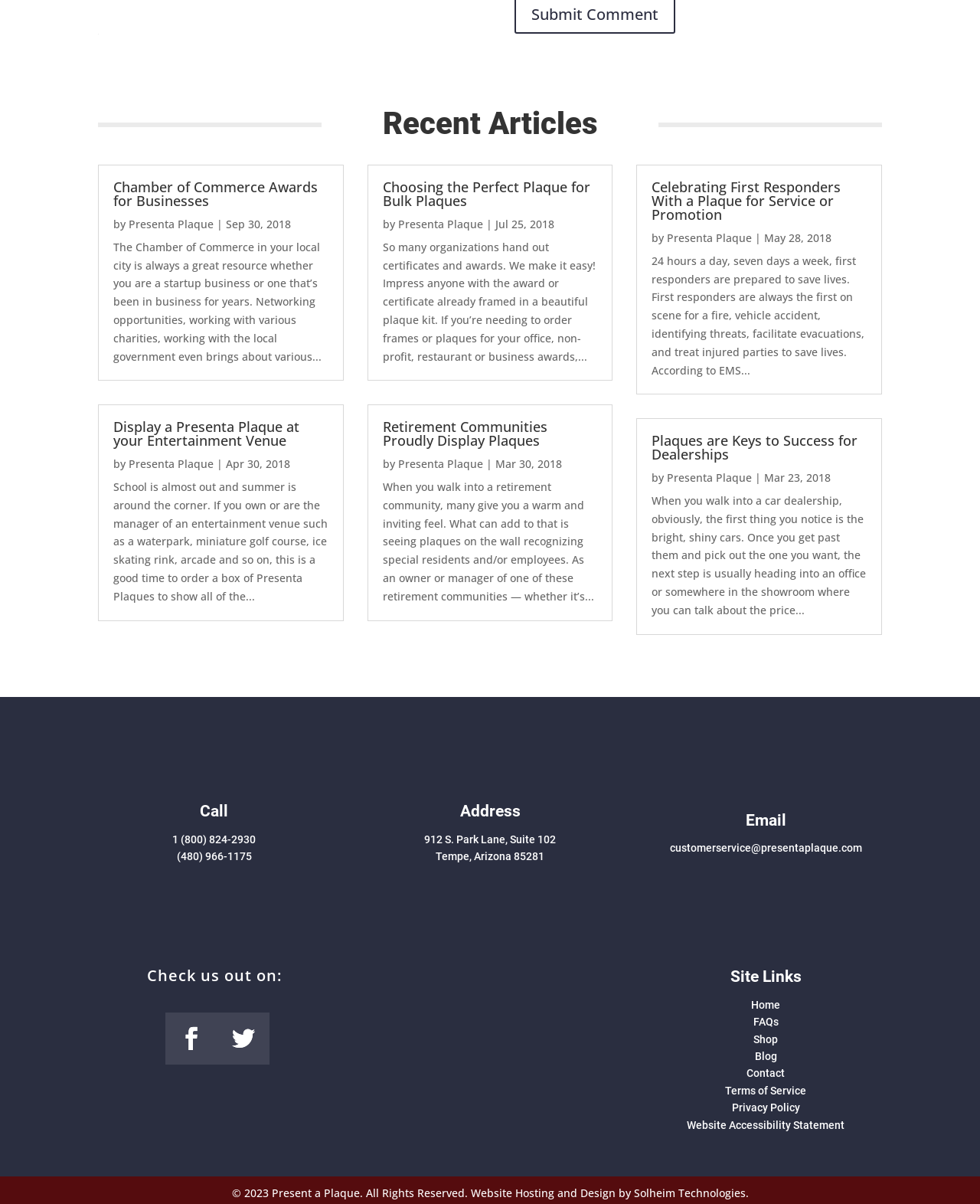Could you find the bounding box coordinates of the clickable area to complete this instruction: "Call 1 (800) 824-2930"?

[0.176, 0.692, 0.261, 0.702]